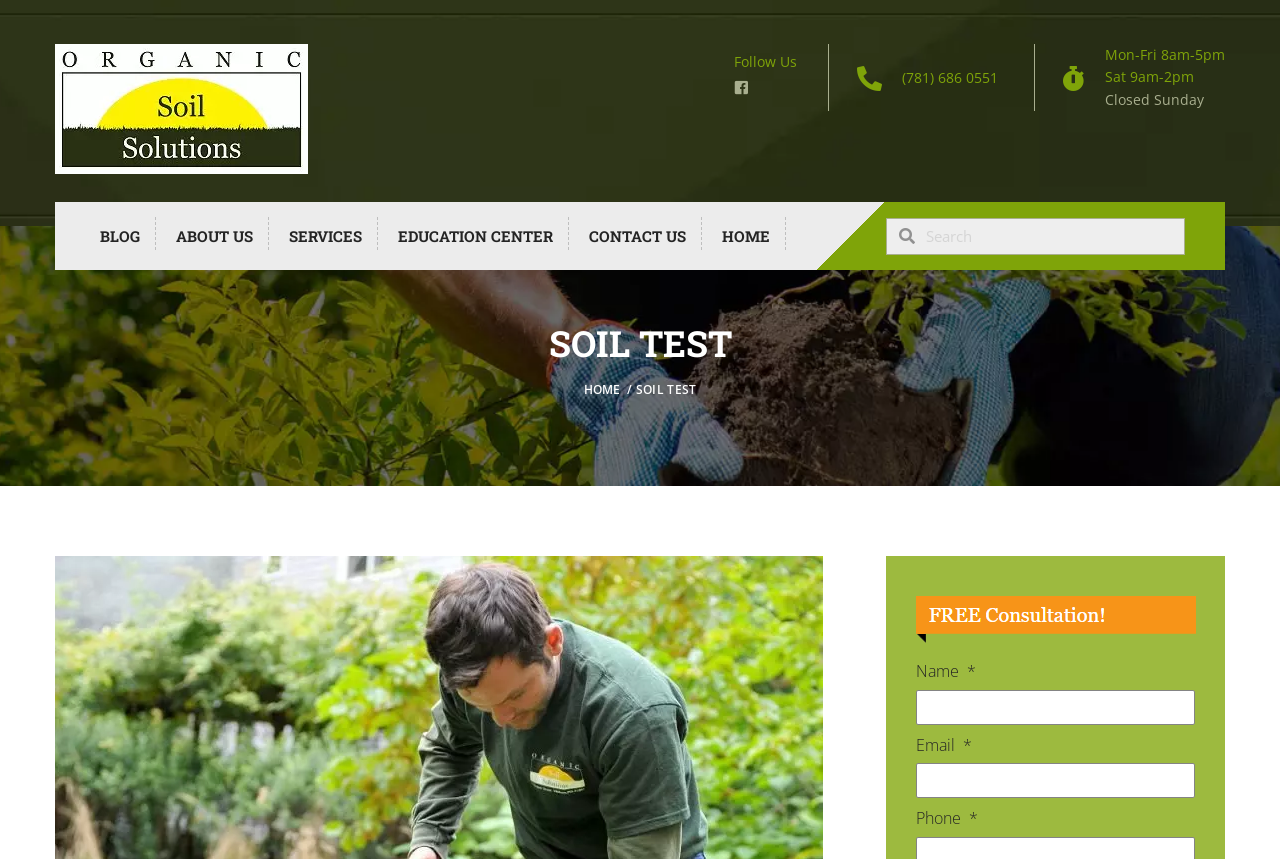Identify the bounding box coordinates of the clickable region necessary to fulfill the following instruction: "Click the 'BLOG' link". The bounding box coordinates should be four float numbers between 0 and 1, i.e., [left, top, right, bottom].

[0.066, 0.253, 0.122, 0.291]